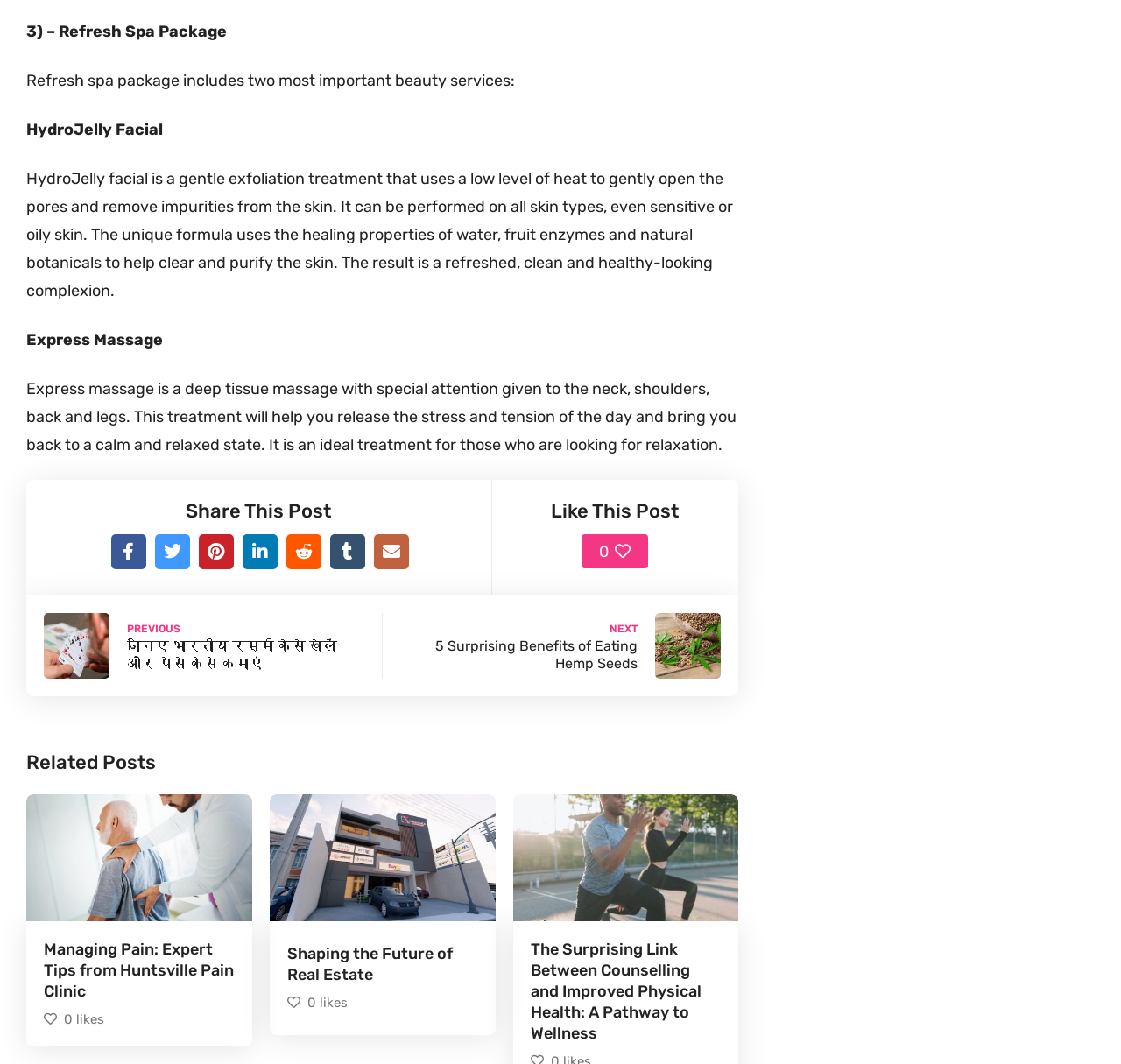Can you provide the bounding box coordinates for the element that should be clicked to implement the instruction: "Read the related post about managing pain"?

[0.039, 0.882, 0.209, 0.941]